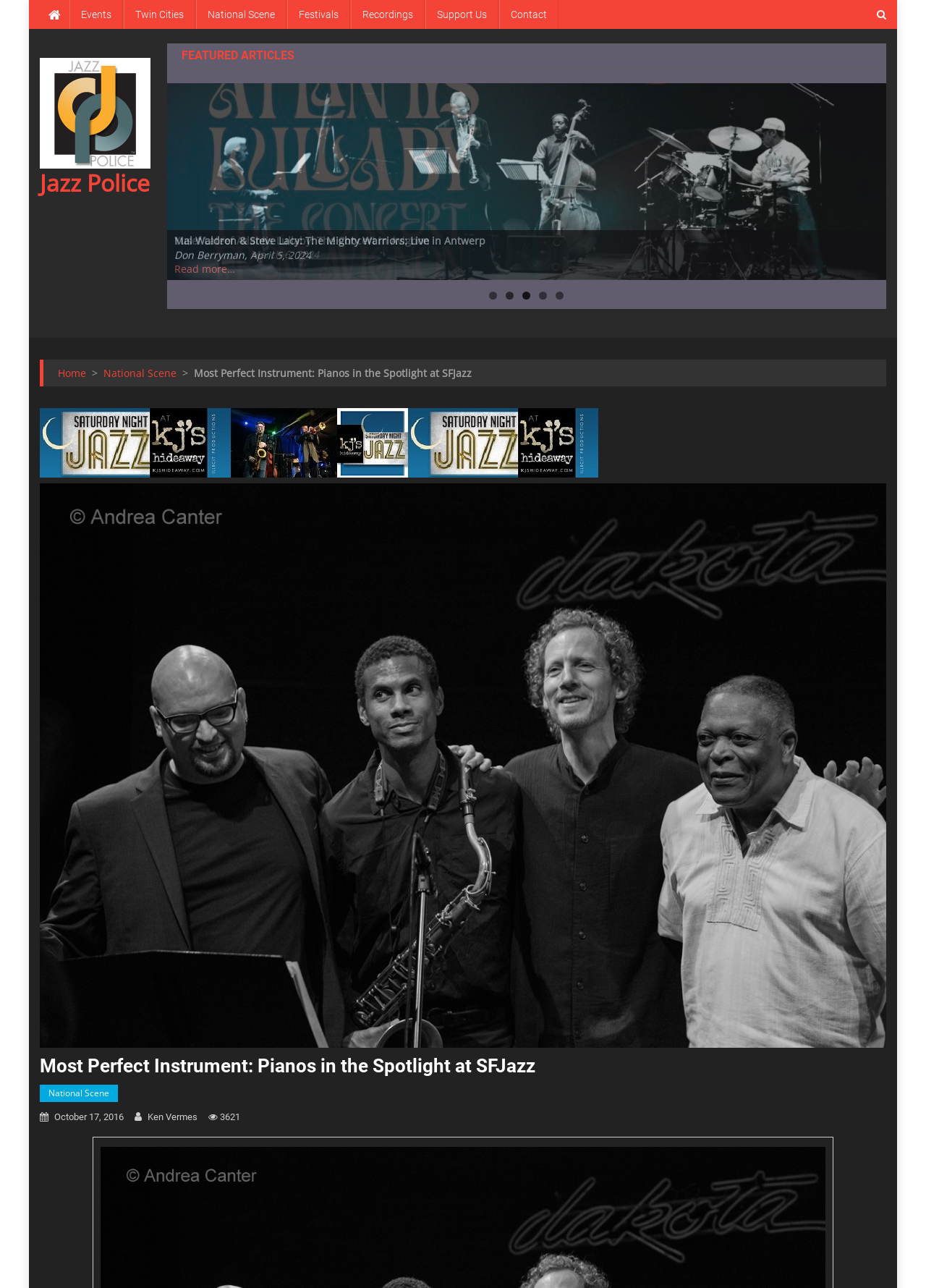Please predict the bounding box coordinates of the element's region where a click is necessary to complete the following instruction: "Click on the 'Next' button". The coordinates should be represented by four float numbers between 0 and 1, i.e., [left, top, right, bottom].

[0.973, 0.13, 0.996, 0.146]